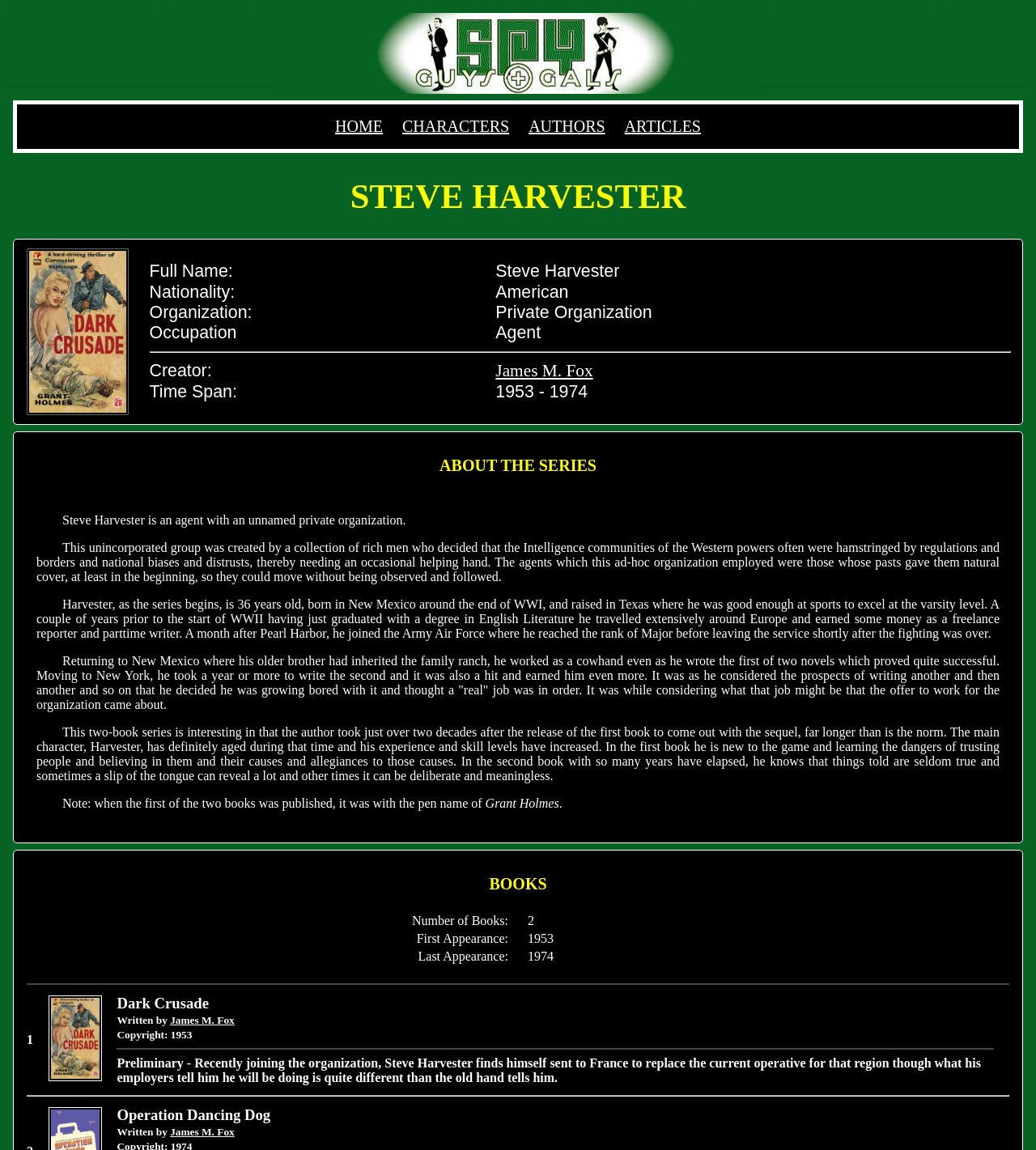Locate the bounding box coordinates of the UI element described by: "Go to Step 2". The bounding box coordinates should consist of four float numbers between 0 and 1, i.e., [left, top, right, bottom].

None